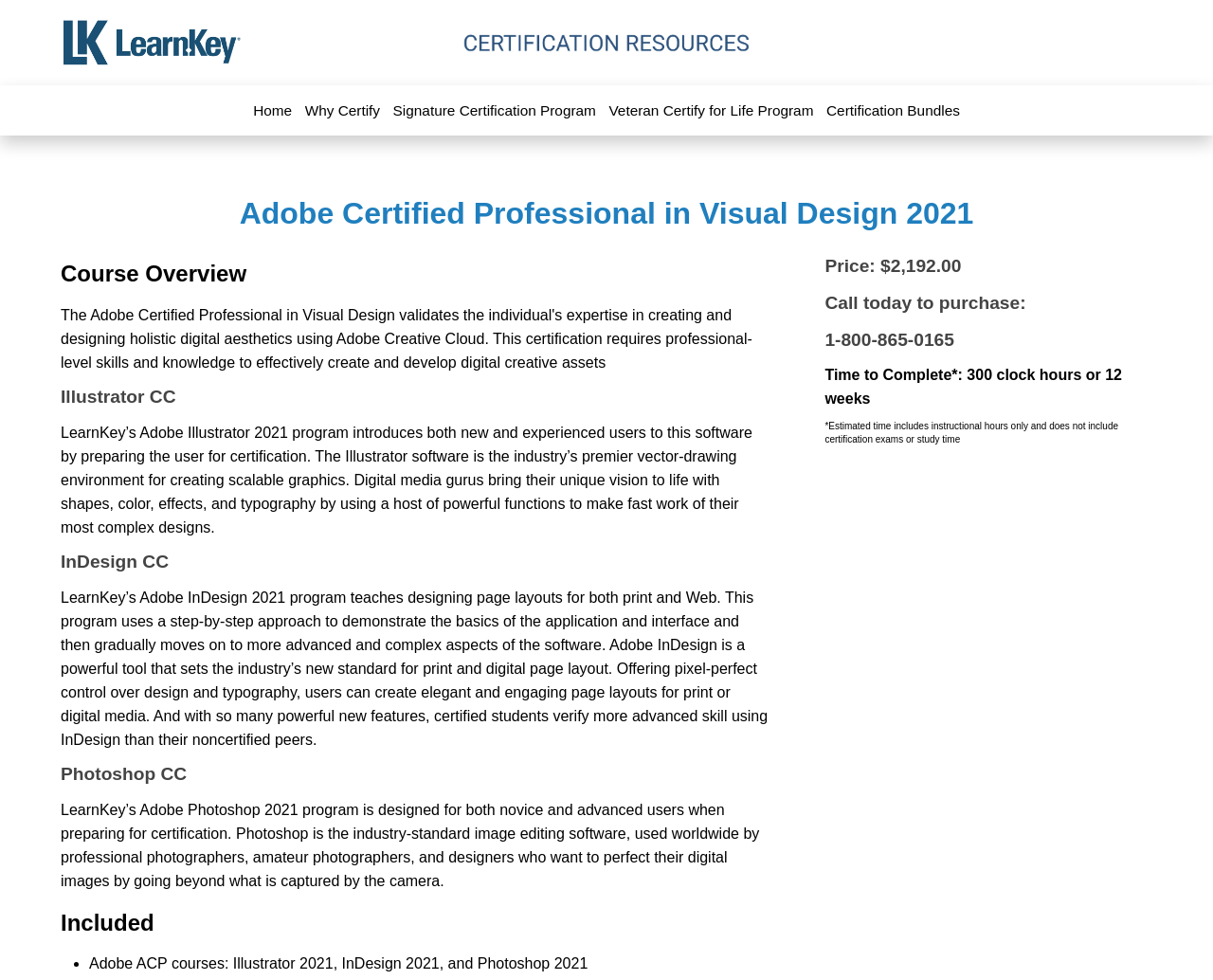Construct a thorough caption encompassing all aspects of the webpage.

This webpage is about LearnKey's Adobe Certified Professional (ACP) in Visual Design certification program. At the top, there is a logo image on the left and a link to the homepage on the right. Below the logo, there are several links to different sections of the website, including "About LearnKey", "Why Certify", "Signature Certification Program", "Veteran Certify for Life Program", and "Certification Bundles".

The main content of the page is divided into two sections. On the left, there is a section with a heading "Adobe Certified Professional in Visual Design 2021". Below this heading, there are four subheadings: "Course Overview", "Illustrator CC", "InDesign CC", and "Photoshop CC". Each subheading is followed by a paragraph of text describing the corresponding course. The text explains what each course covers and what skills students will learn.

On the right, there is a section with pricing information. The heading "Price: $2,192.00" is followed by a call to action to purchase the course, along with a phone number to call. Below this, there is a note about the estimated time to complete the course, which is 300 clock hours or 12 weeks.

Throughout the page, there are several images, including the logo and icons next to the links at the top. The layout is organized, with clear headings and concise text, making it easy to navigate and understand the content.